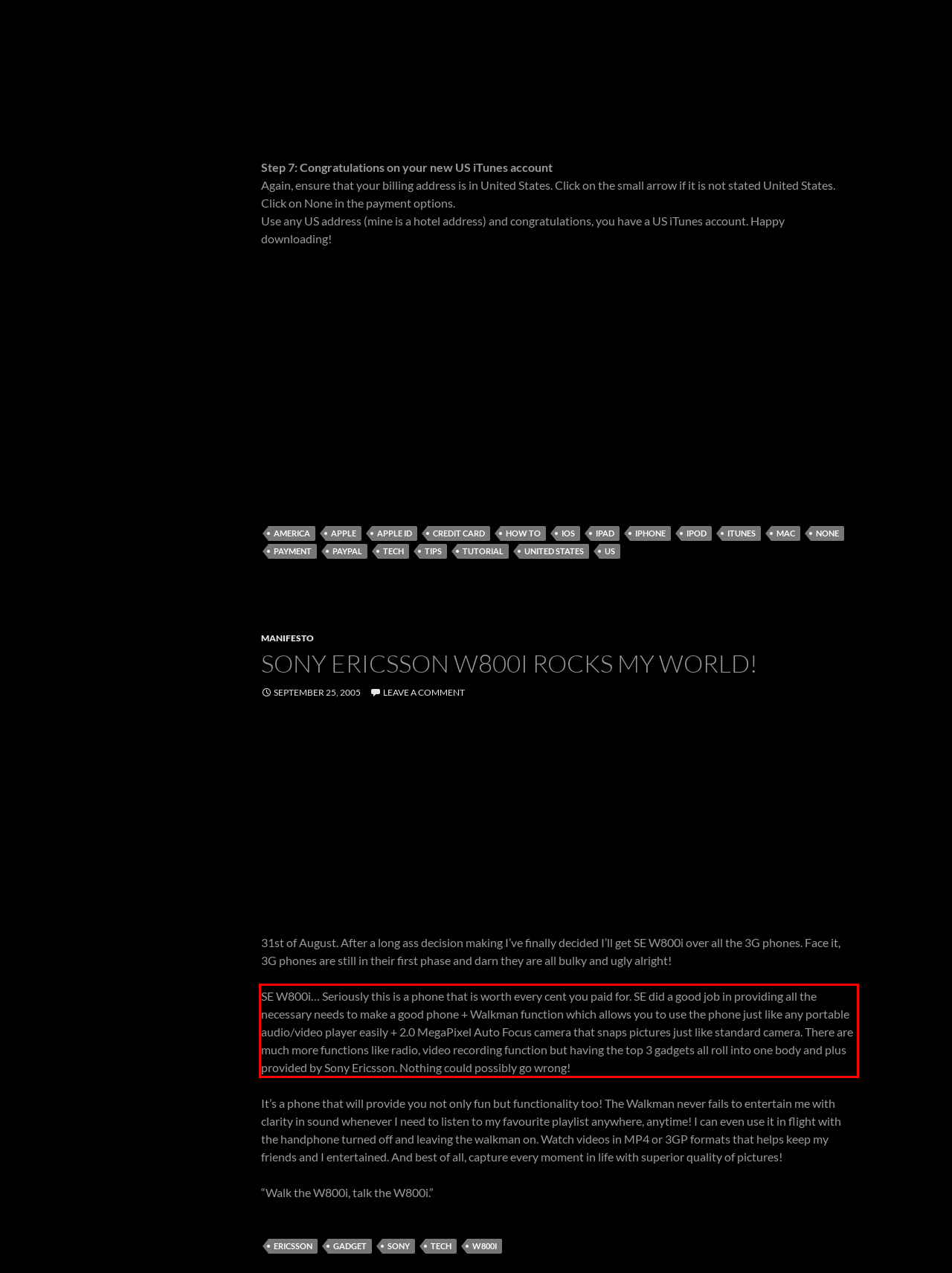Please take the screenshot of the webpage, find the red bounding box, and generate the text content that is within this red bounding box.

SE W800i… Seriously this is a phone that is worth every cent you paid for. SE did a good job in providing all the necessary needs to make a good phone + Walkman function which allows you to use the phone just like any portable audio/video player easily + 2.0 MegaPixel Auto Focus camera that snaps pictures just like standard camera. There are much more functions like radio, video recording function but having the top 3 gadgets all roll into one body and plus provided by Sony Ericsson. Nothing could possibly go wrong!